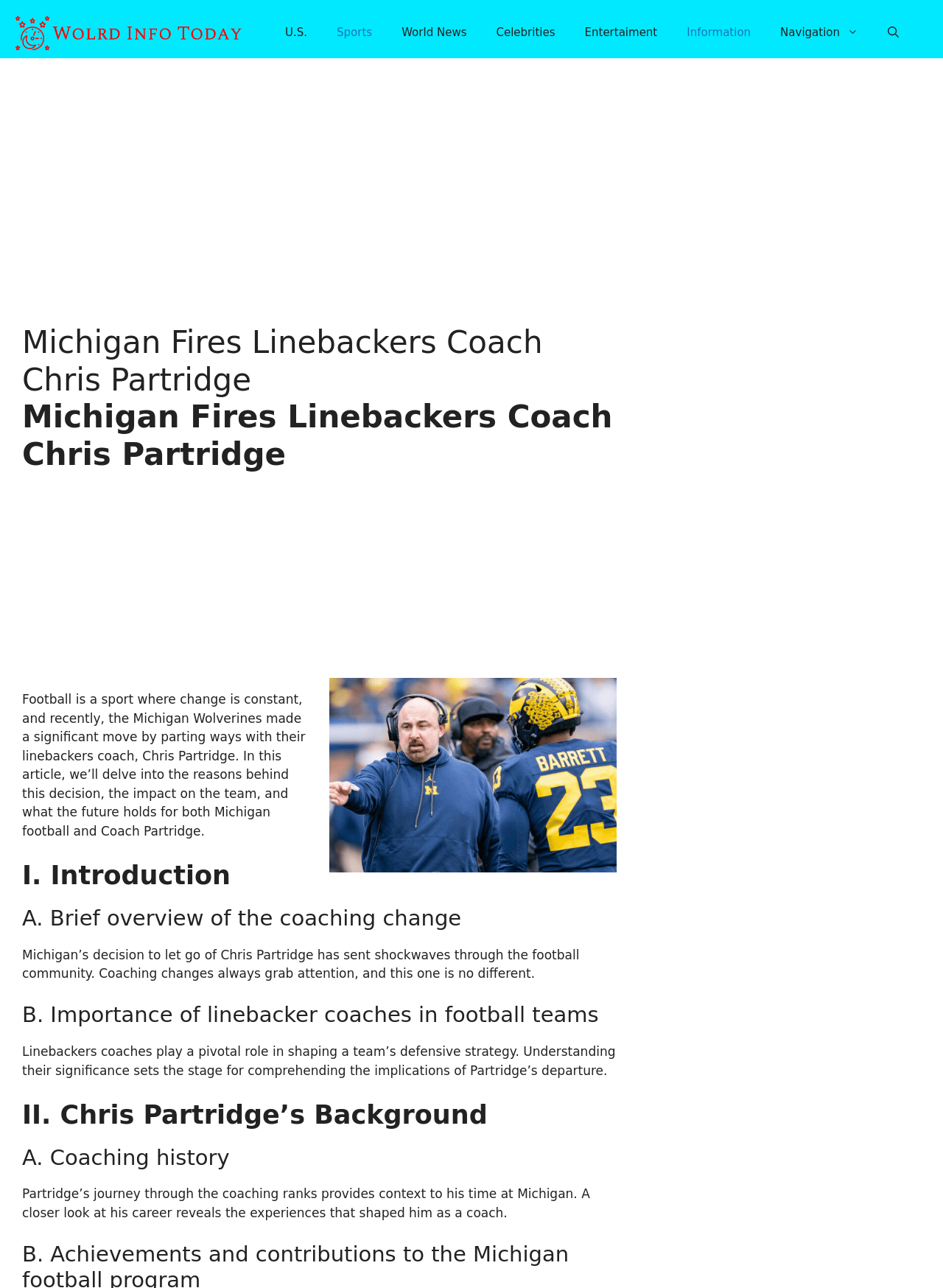Please predict the bounding box coordinates (top-left x, top-left y, bottom-right x, bottom-right y) for the UI element in the screenshot that fits the description: alt="USA TODAY Top News"

[0.016, 0.019, 0.258, 0.031]